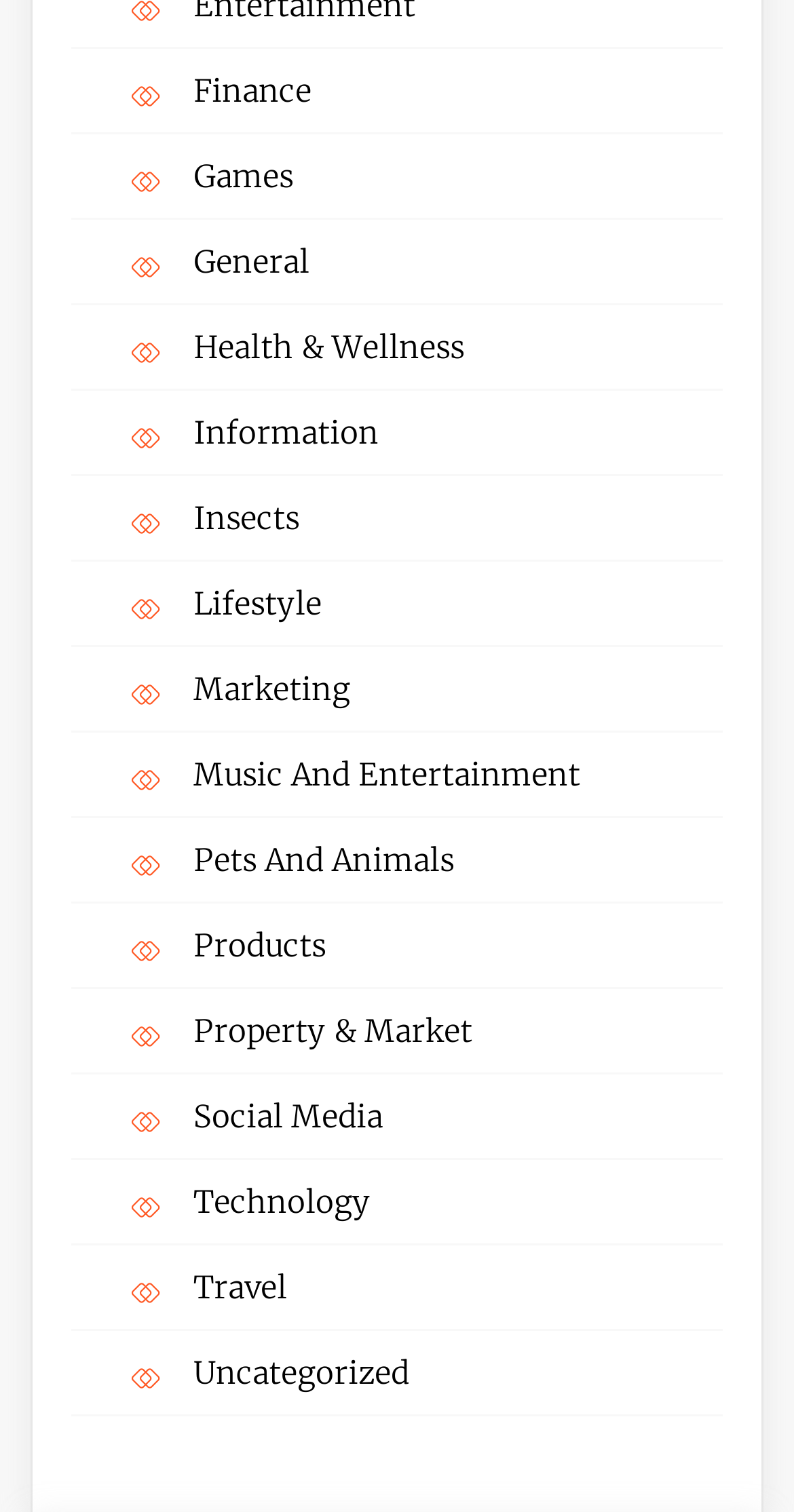What is the longest category name?
Examine the image and give a concise answer in one word or a short phrase.

Music And Entertainment